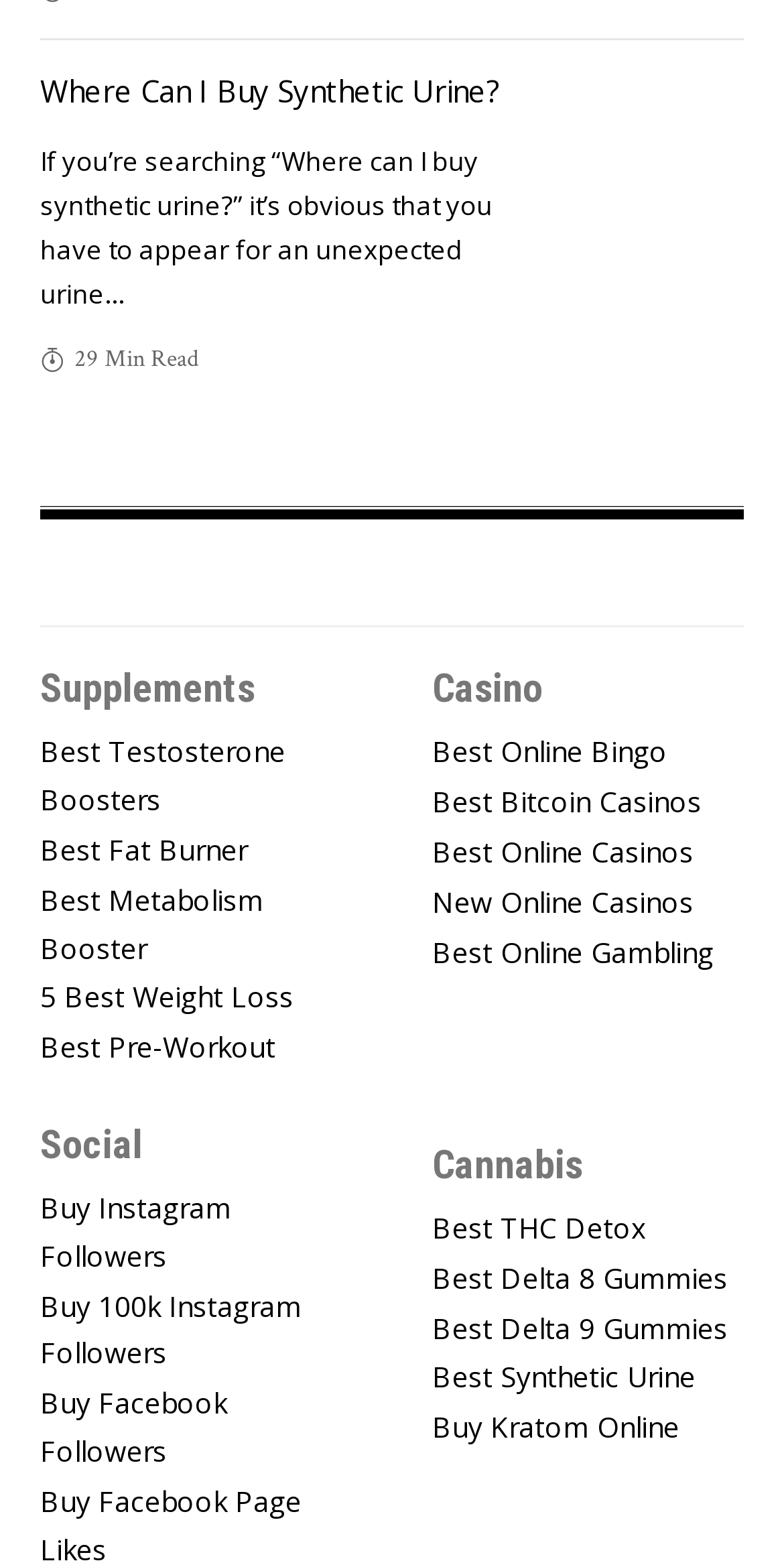Please identify the bounding box coordinates of the element that needs to be clicked to execute the following command: "Read about 'Best Testosterone Boosters'". Provide the bounding box using four float numbers between 0 and 1, formatted as [left, top, right, bottom].

[0.051, 0.465, 0.449, 0.533]